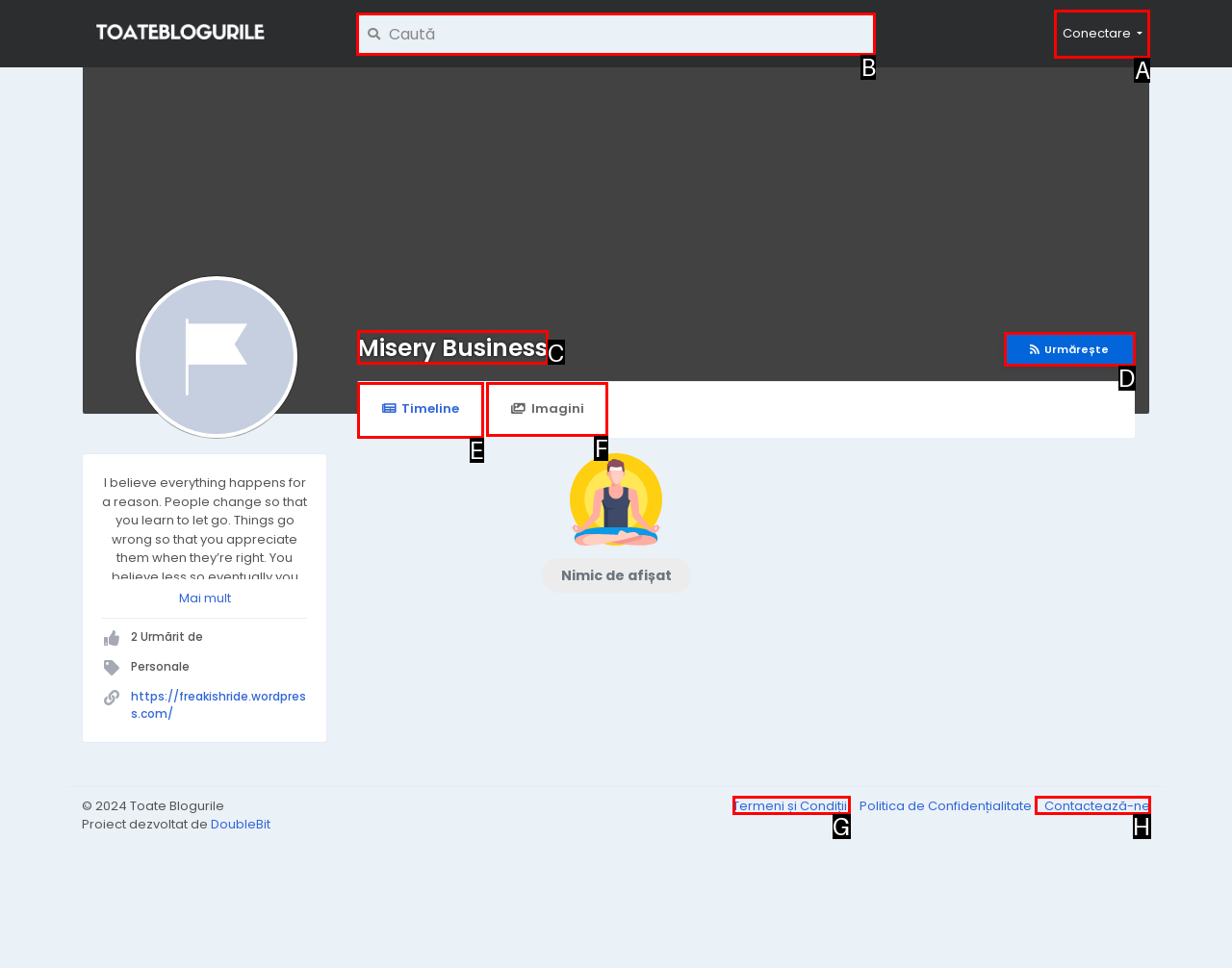Based on the given description: Urmărește, determine which HTML element is the best match. Respond with the letter of the chosen option.

D